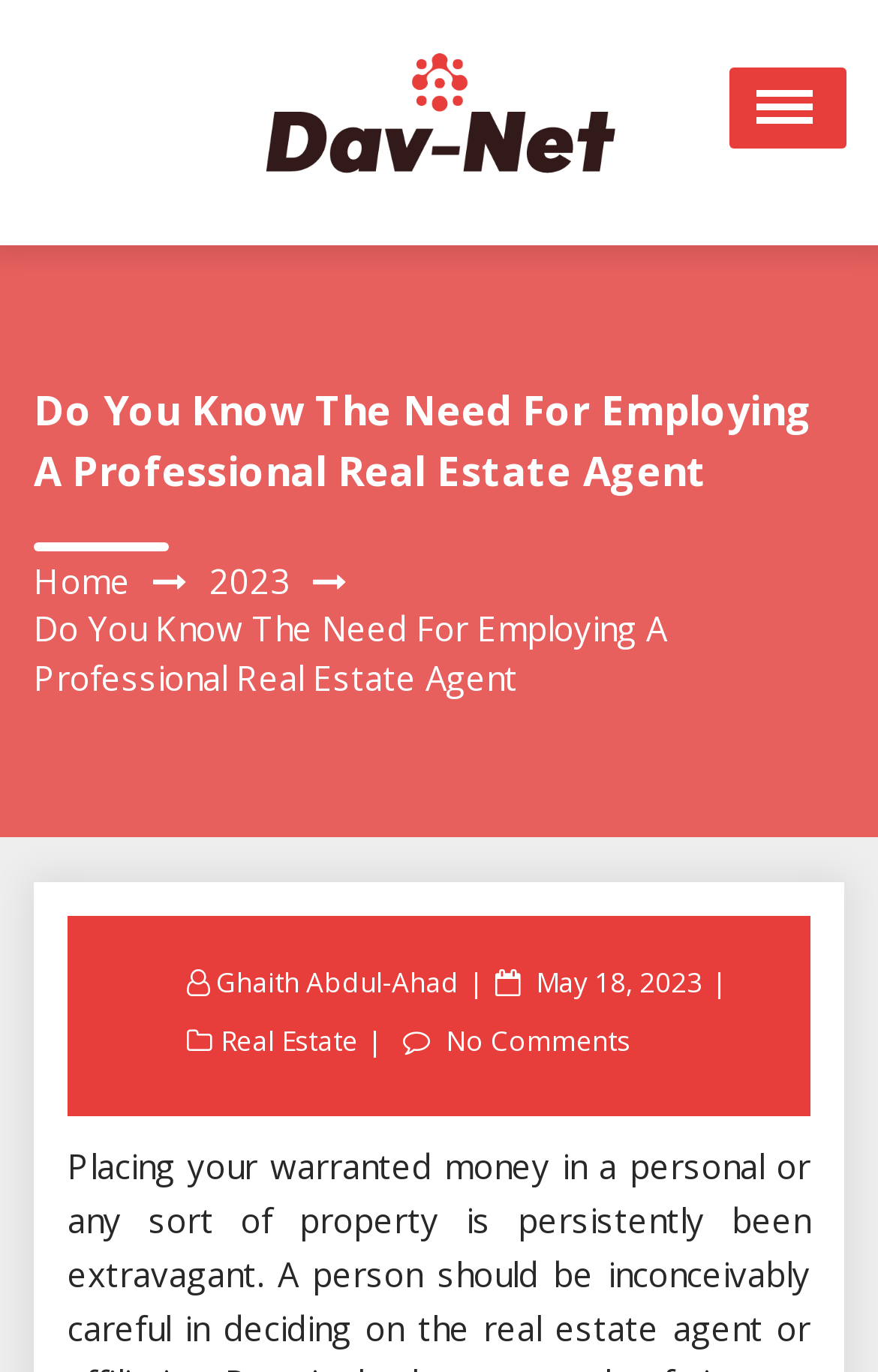Generate the text content of the main headline of the webpage.

Do You Know The Need For Employing A Professional Real Estate Agent